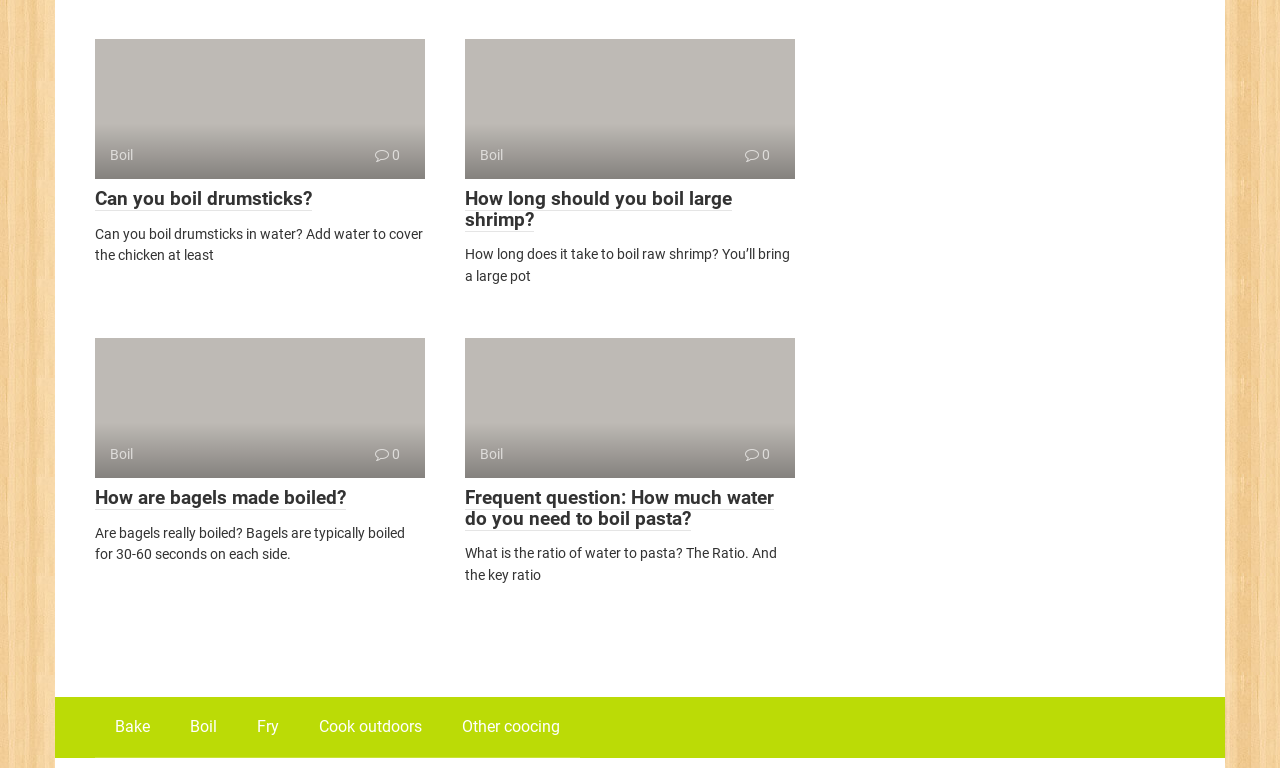What is the ratio of water to pasta?
Could you give a comprehensive explanation in response to this question?

The webpage mentions the ratio of water to pasta, but it does not provide a specific ratio. It only states that 'And the key ratio'.